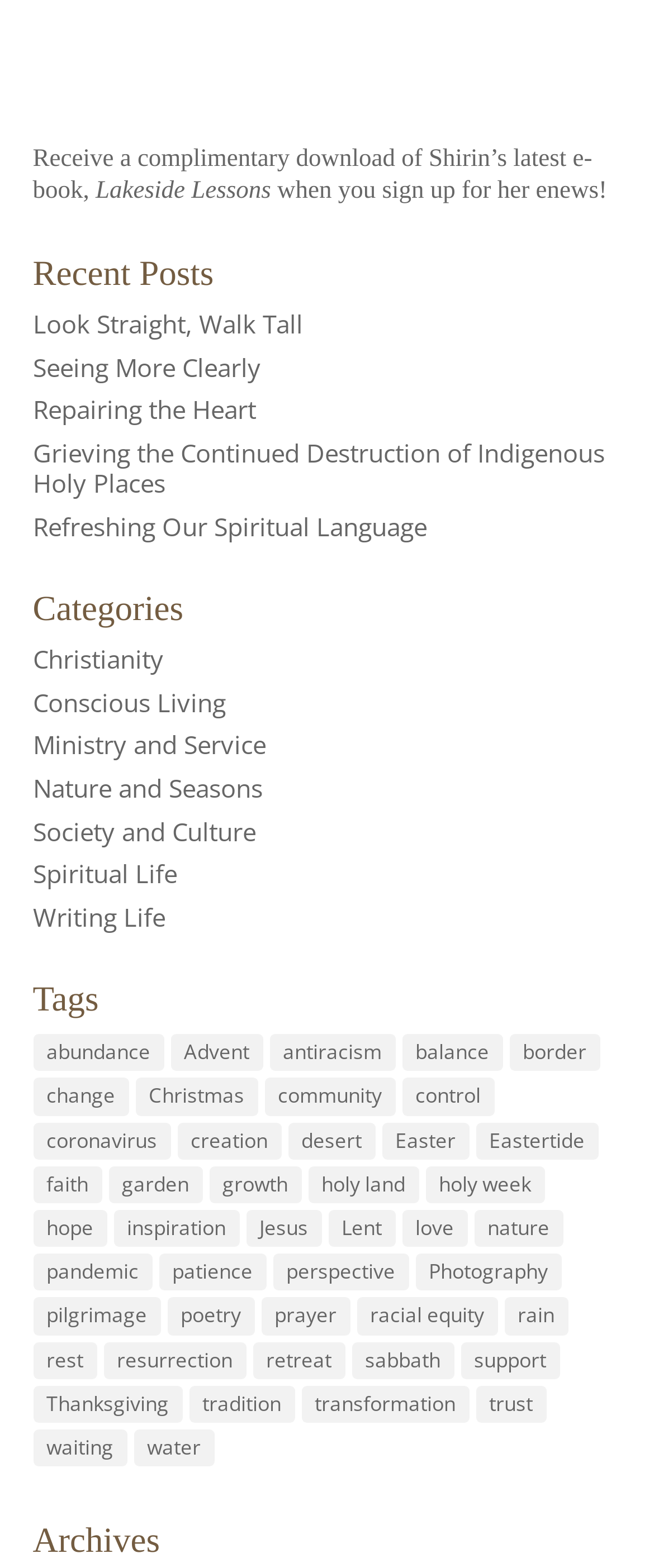Identify the bounding box coordinates for the element you need to click to achieve the following task: "Read the post 'Grieving the Continued Destruction of Indigenous Holy Places'". Provide the bounding box coordinates as four float numbers between 0 and 1, in the form [left, top, right, bottom].

[0.05, 0.278, 0.924, 0.319]